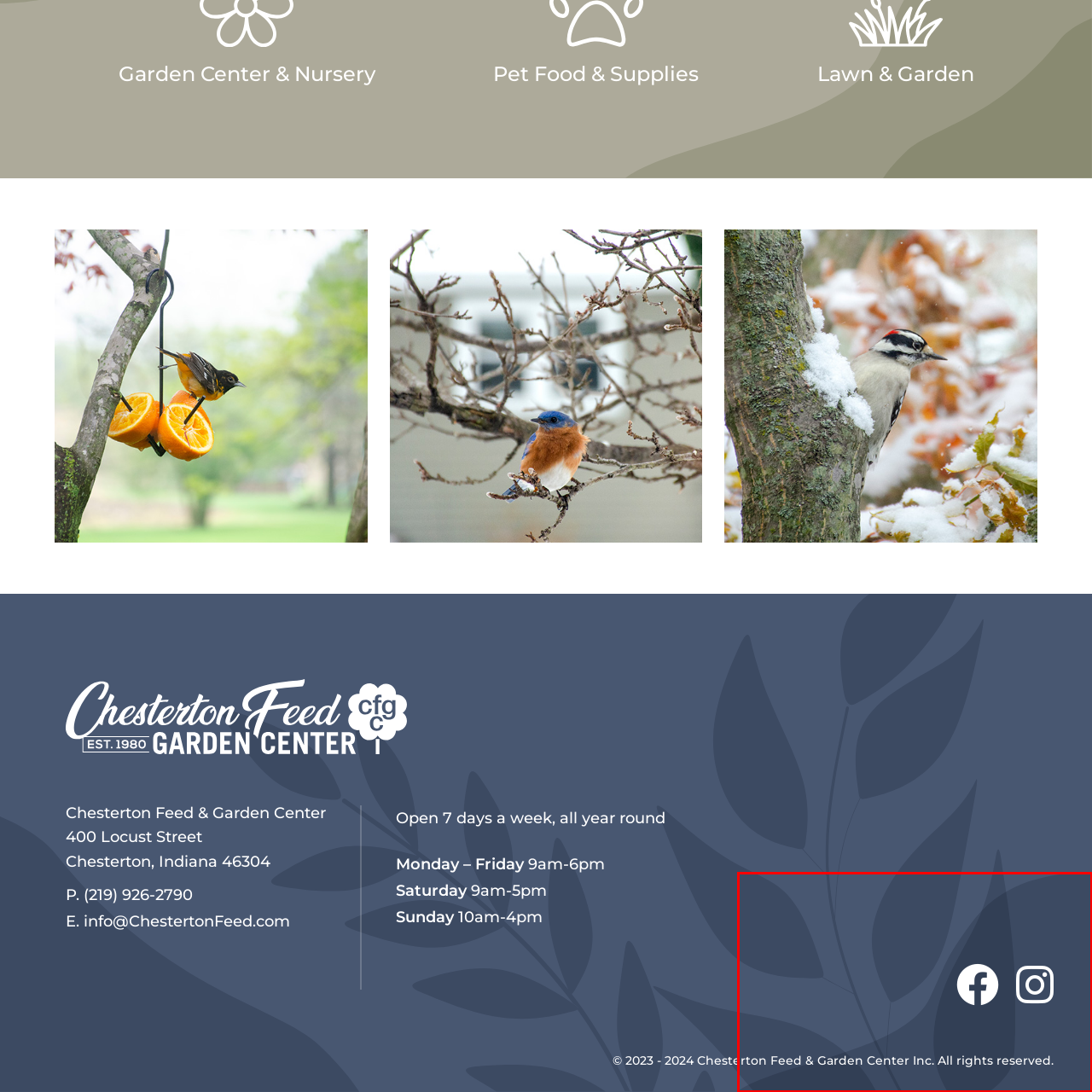What year does the copyright statement cover?
Inspect the image enclosed by the red bounding box and respond with as much detail as possible.

The question asks about the year range covered by the copyright statement on the footer section of the Chesterton Feed & Garden Center website. The caption states, '© 2023 - 2024 Chesterton Feed & Garden Center Inc. All rights reserved,' which clearly indicates the year range as 2023-2024.